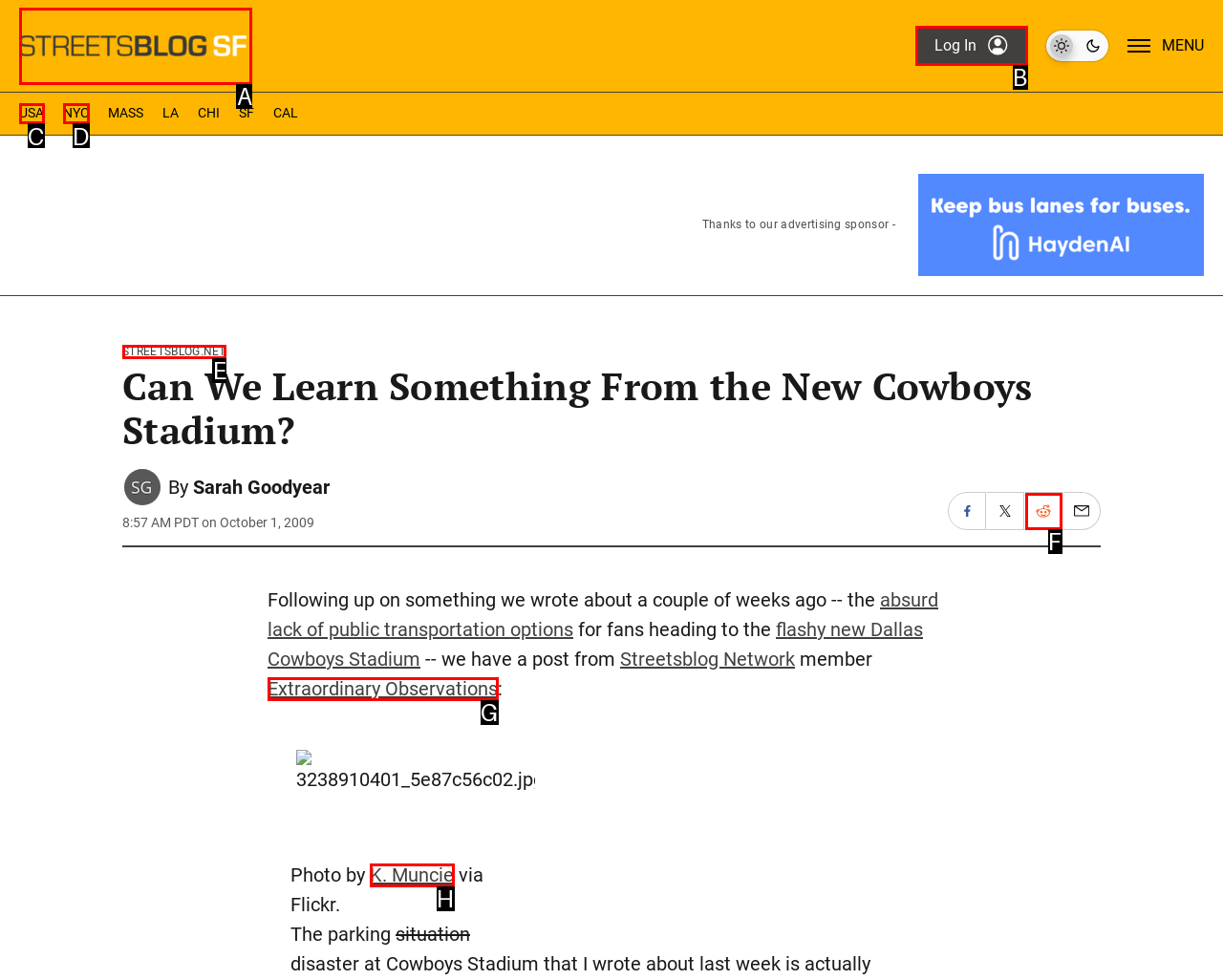Point out the HTML element I should click to achieve the following: Click on the Streetsblog San Francisco home link Reply with the letter of the selected element.

A